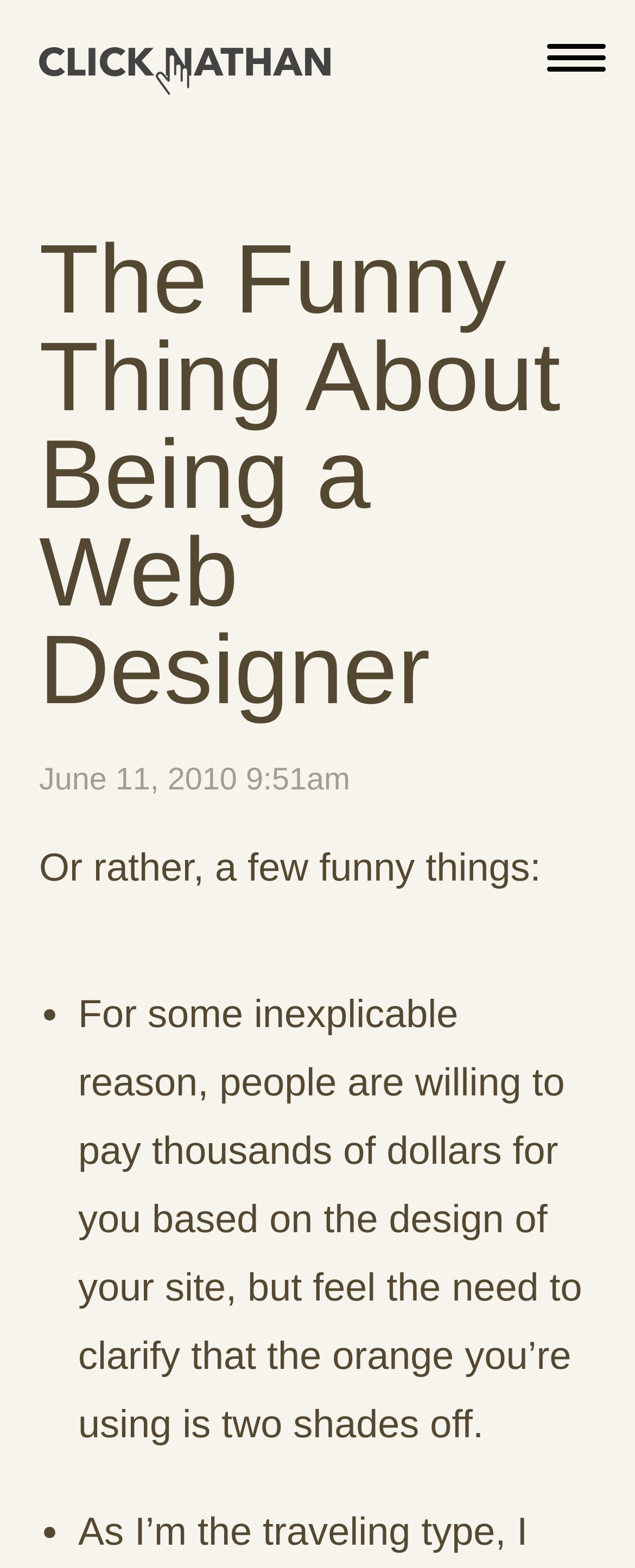Please answer the following question using a single word or phrase: 
What is the format of the article?

List